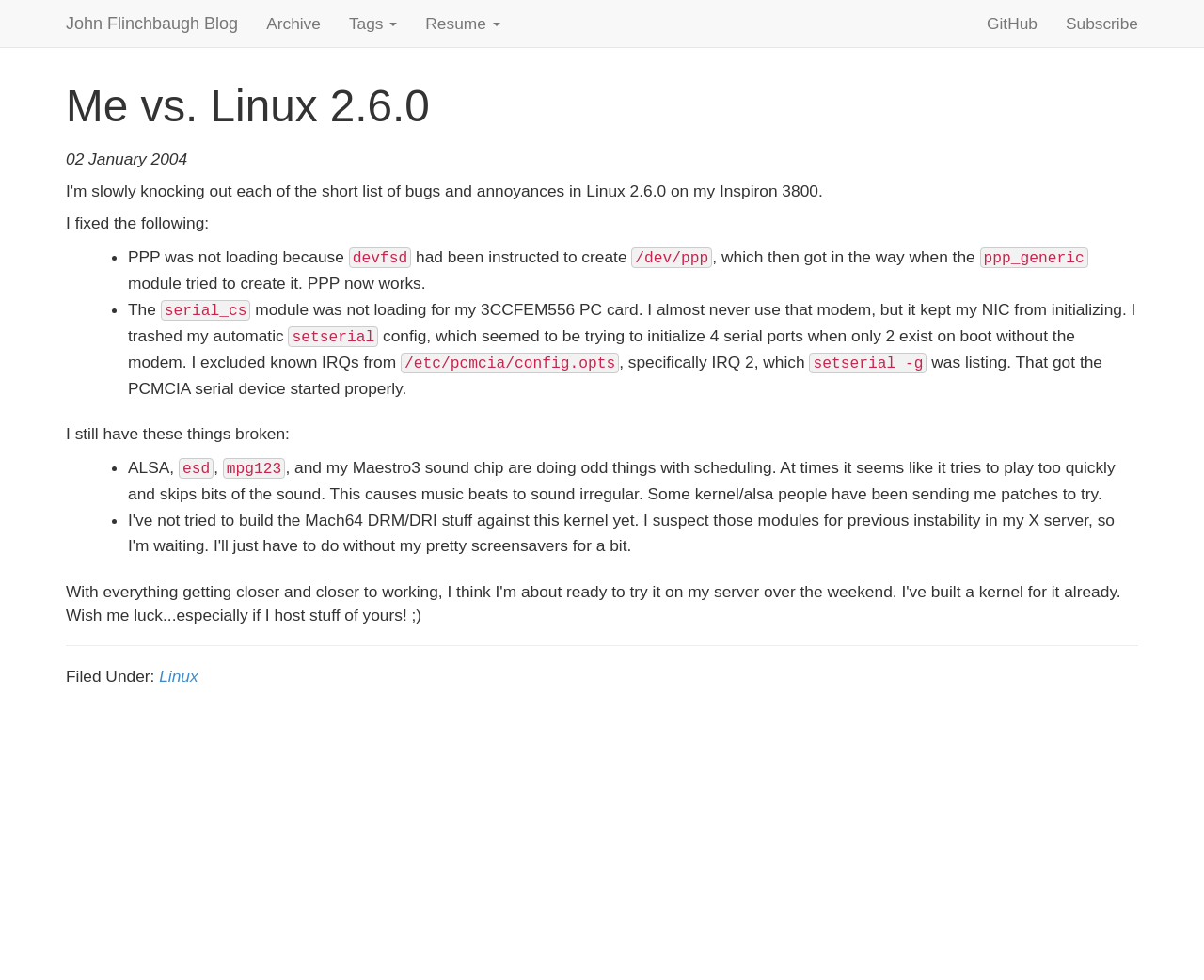Describe all the key features of the webpage in detail.

The webpage is a blog post titled "Me vs. Linux 2.6.0" by John Flinchbaugh. At the top, there are several links, including "John Flinchbaugh Blog", "Archive", "Tags", "Resume", "GitHub", and "Subscribe", aligned horizontally across the page. 

Below the links, the title "Me vs. Linux 2.6.0" is displayed prominently, followed by the date "02 January 2004". The main content of the blog post is divided into sections, with the first section describing the fixes made to the Linux system. This section is introduced by the text "I fixed the following:" and lists several bullet points, including the resolution of issues with PPP and the serial_cs module.

The next section, introduced by the text "I still have these things broken:", lists several items that are still not working properly, including ALSA, esd, mpg123, and the Maestro3 sound chip. The text describes the issues with these components, including problems with sound playback.

At the bottom of the page, there is a horizontal separator line, followed by the text "Filed Under:" and a link to the category "Linux".